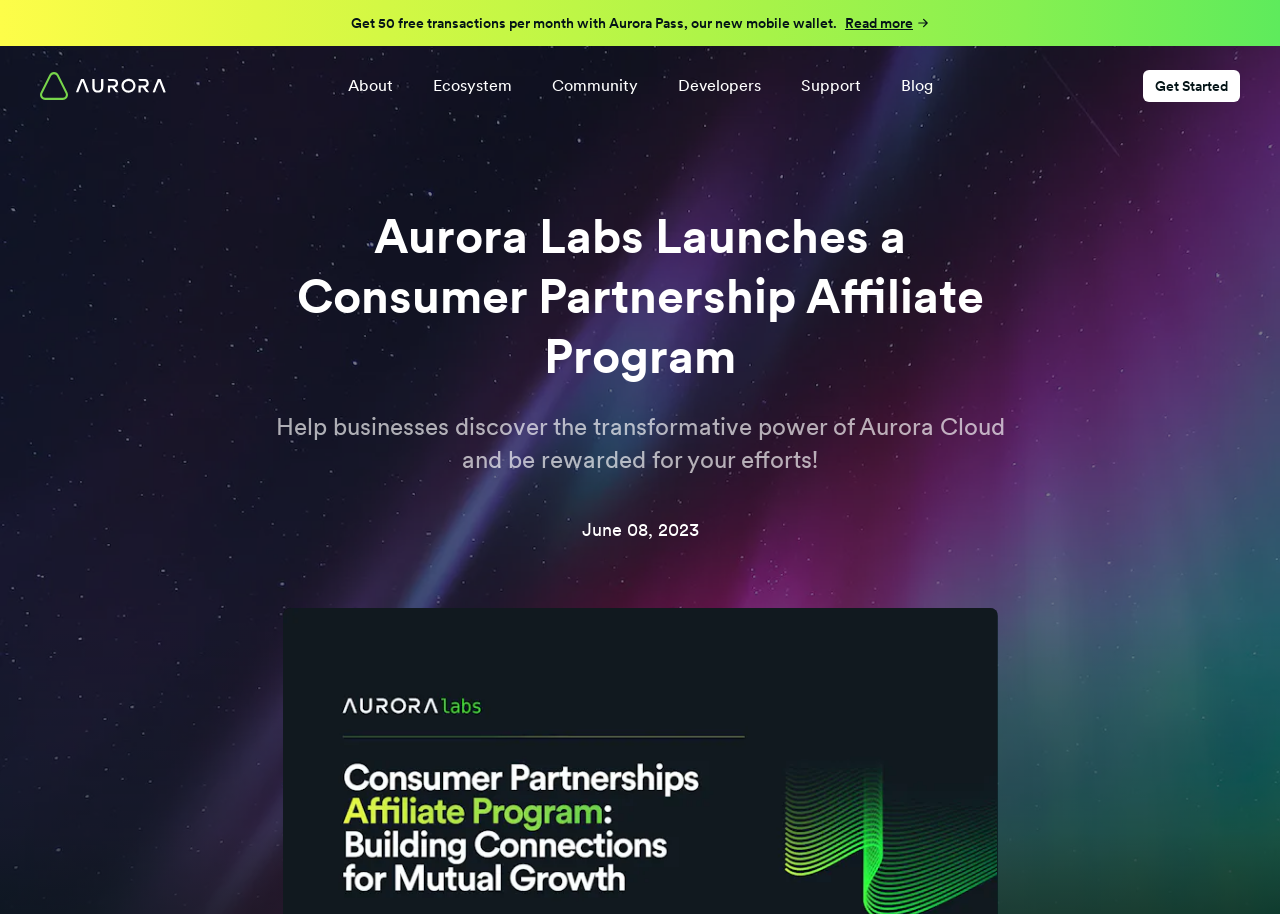Identify the coordinates of the bounding box for the element that must be clicked to accomplish the instruction: "Learn about the ecosystem".

[0.338, 0.05, 0.4, 0.138]